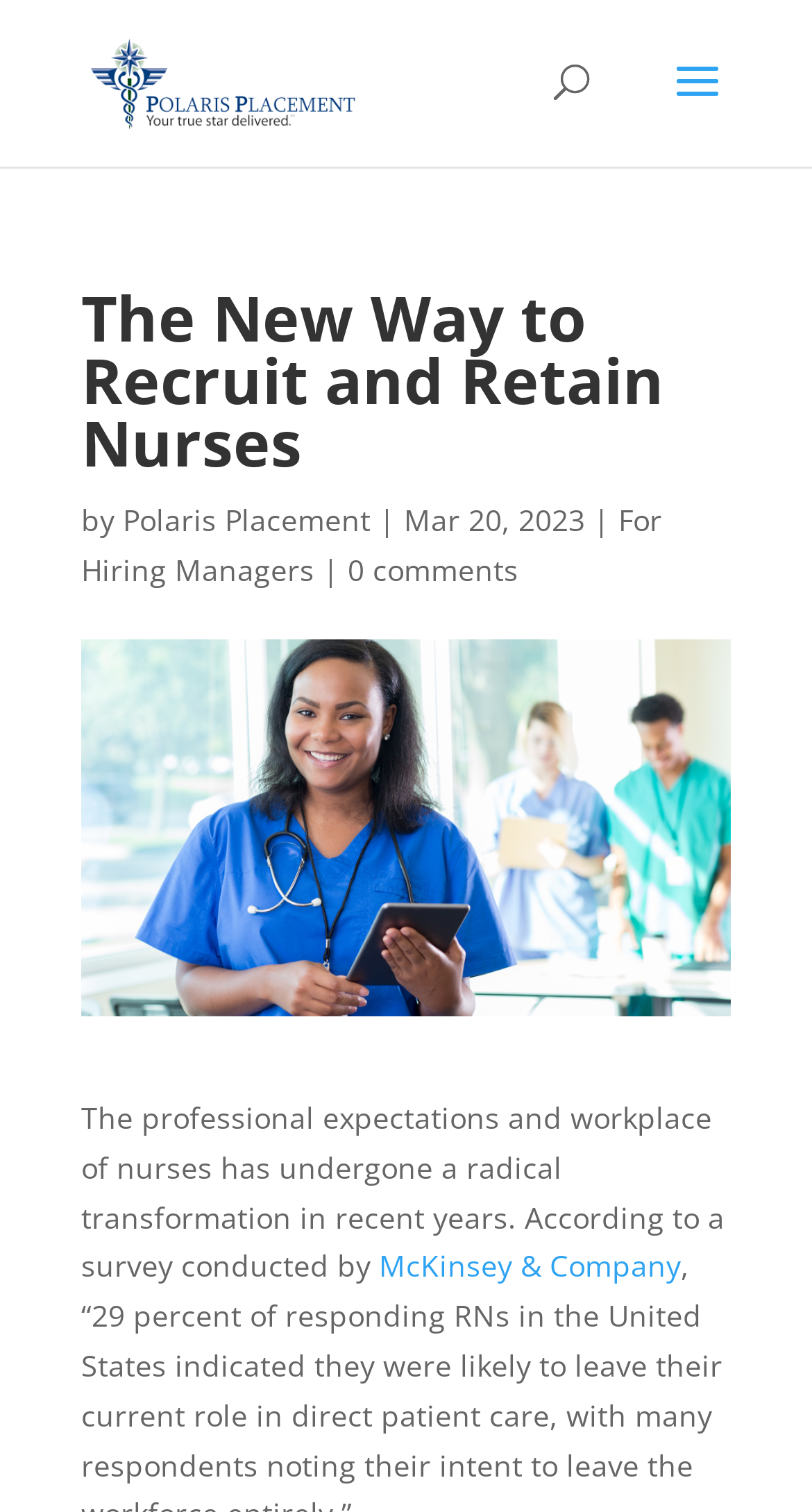What is the date of the article?
Please provide a single word or phrase in response based on the screenshot.

Mar 20, 2023